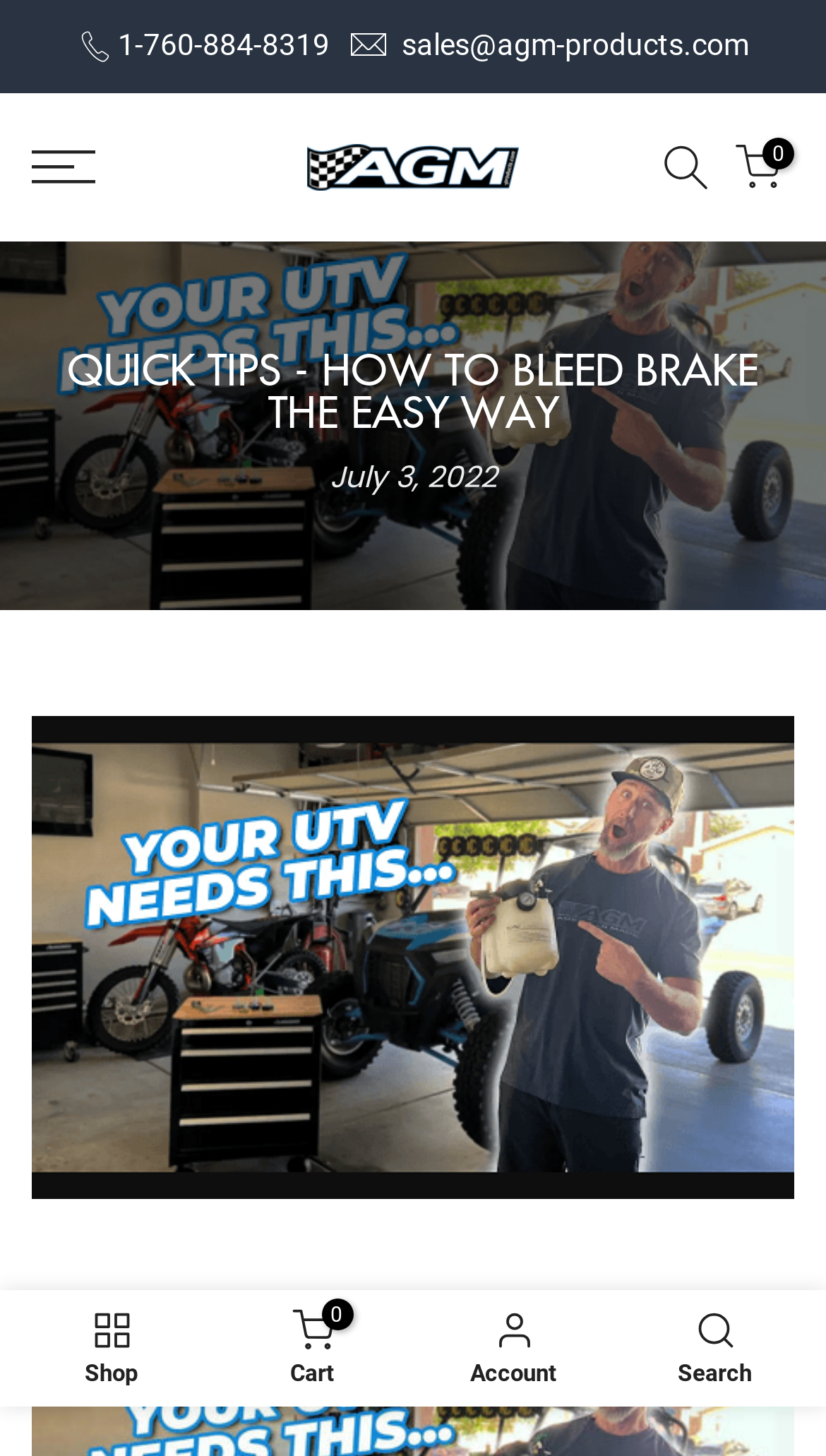Please specify the bounding box coordinates for the clickable region that will help you carry out the instruction: "click the phone number".

[0.135, 0.019, 0.406, 0.042]